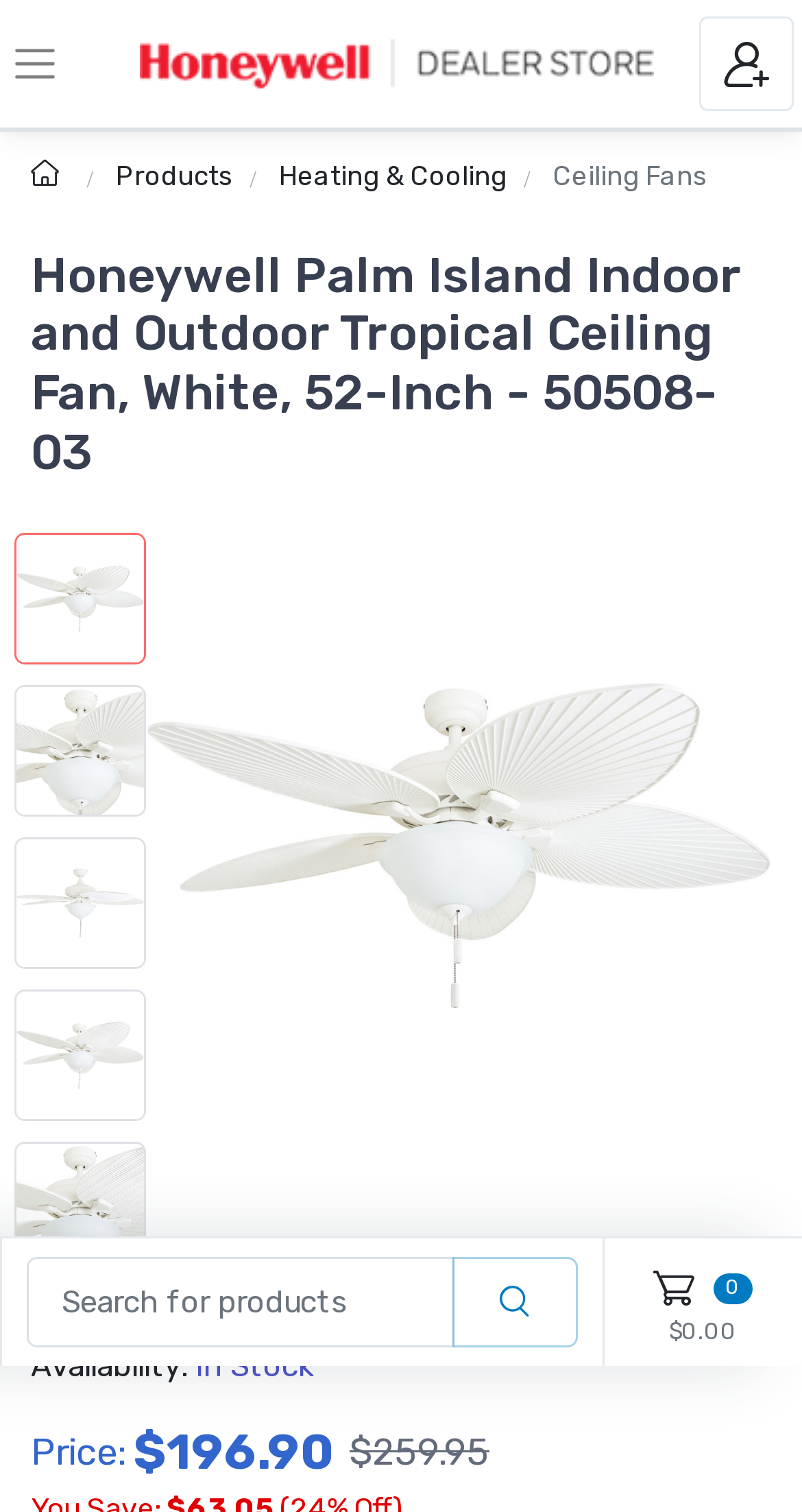Respond to the question below with a single word or phrase:
What is the price of the ceiling fan?

$196.90